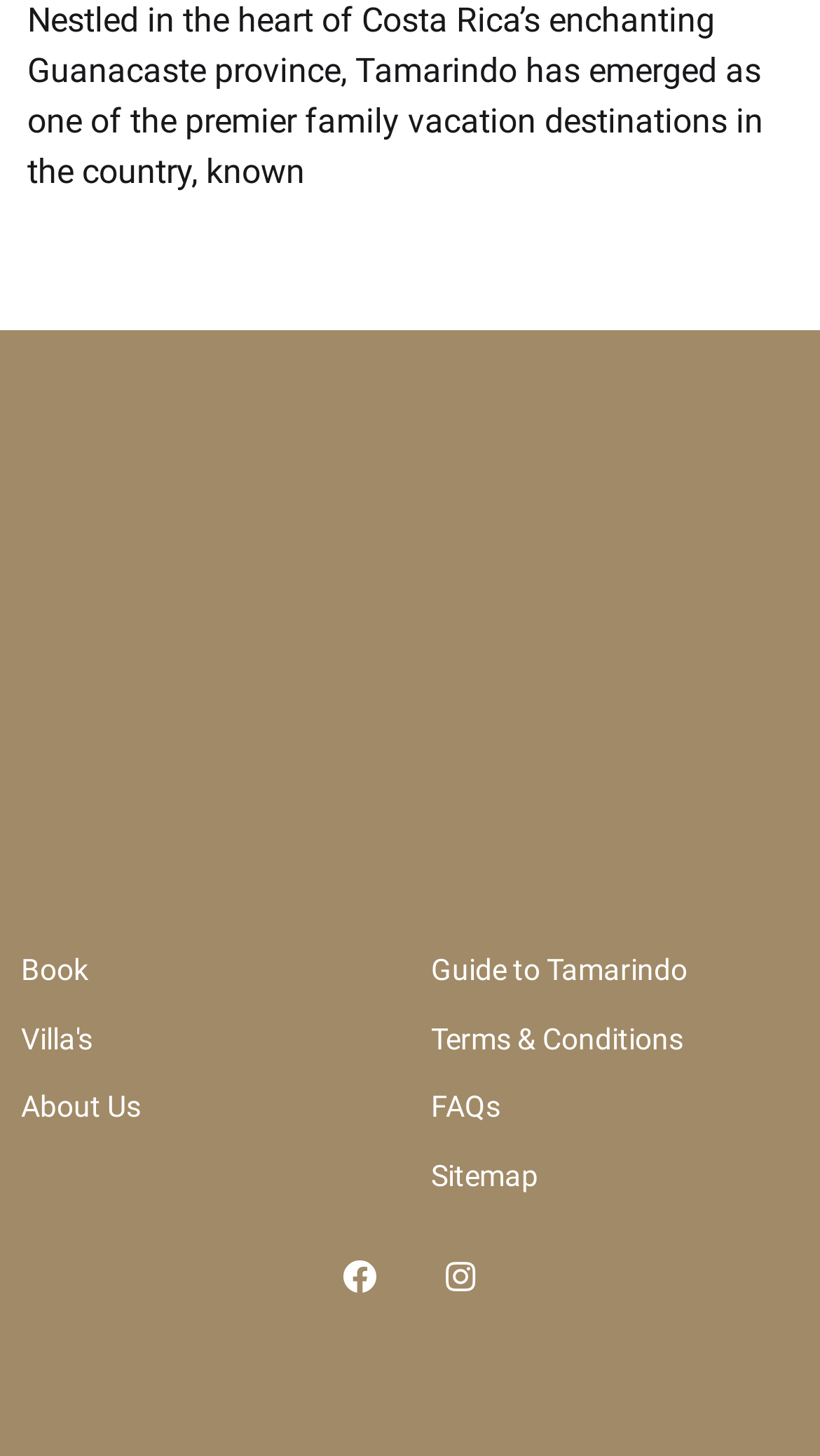What is the purpose of the 'Book' link?
Please craft a detailed and exhaustive response to the question.

The 'Book' link is located near the 'Villa's' link, suggesting that it is related to booking a villa, possibly for a family vacation in Tamarindo.